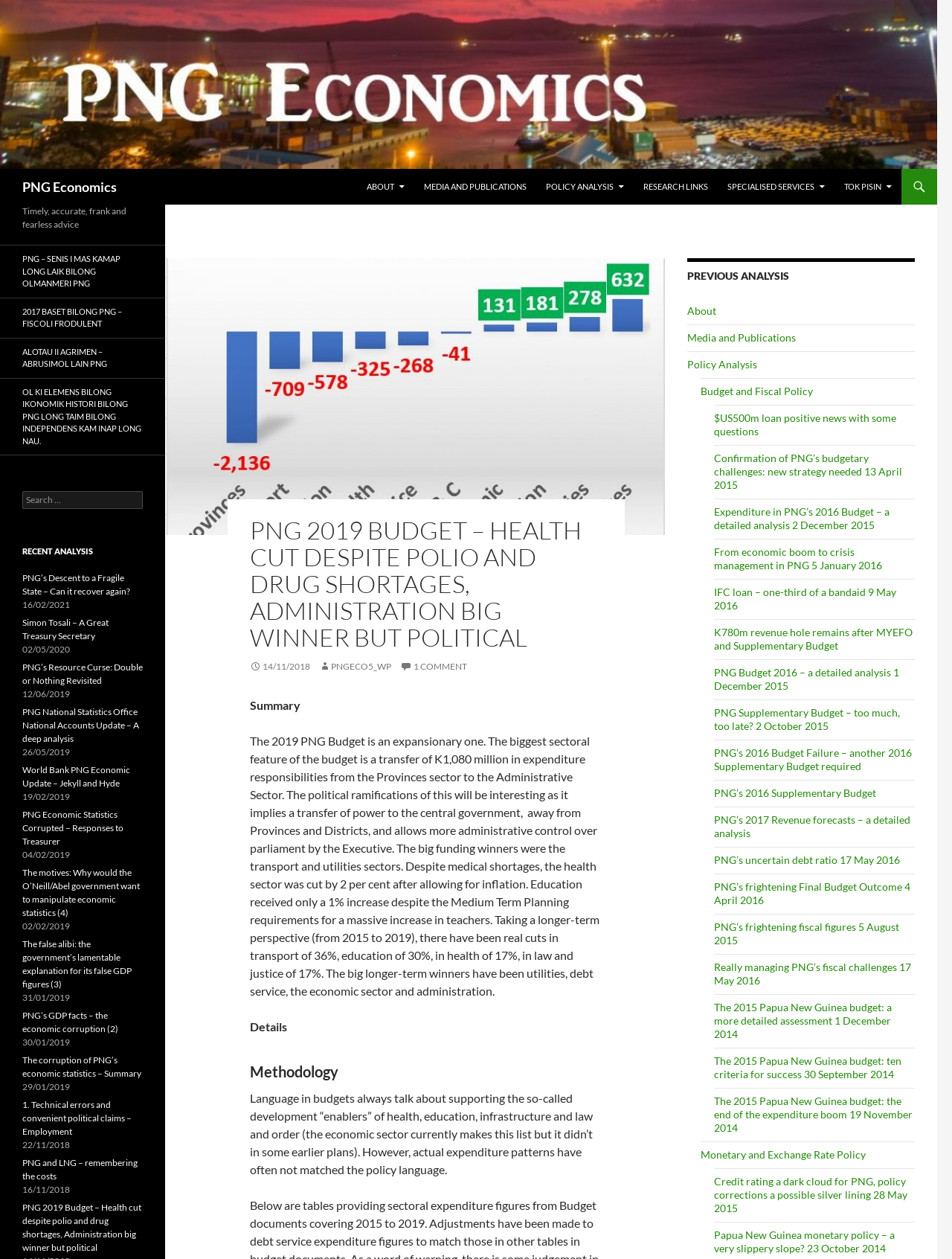What is the language of the text in the 'TOK PISIN' section?
Look at the image and respond with a one-word or short-phrase answer.

Tok Pisin